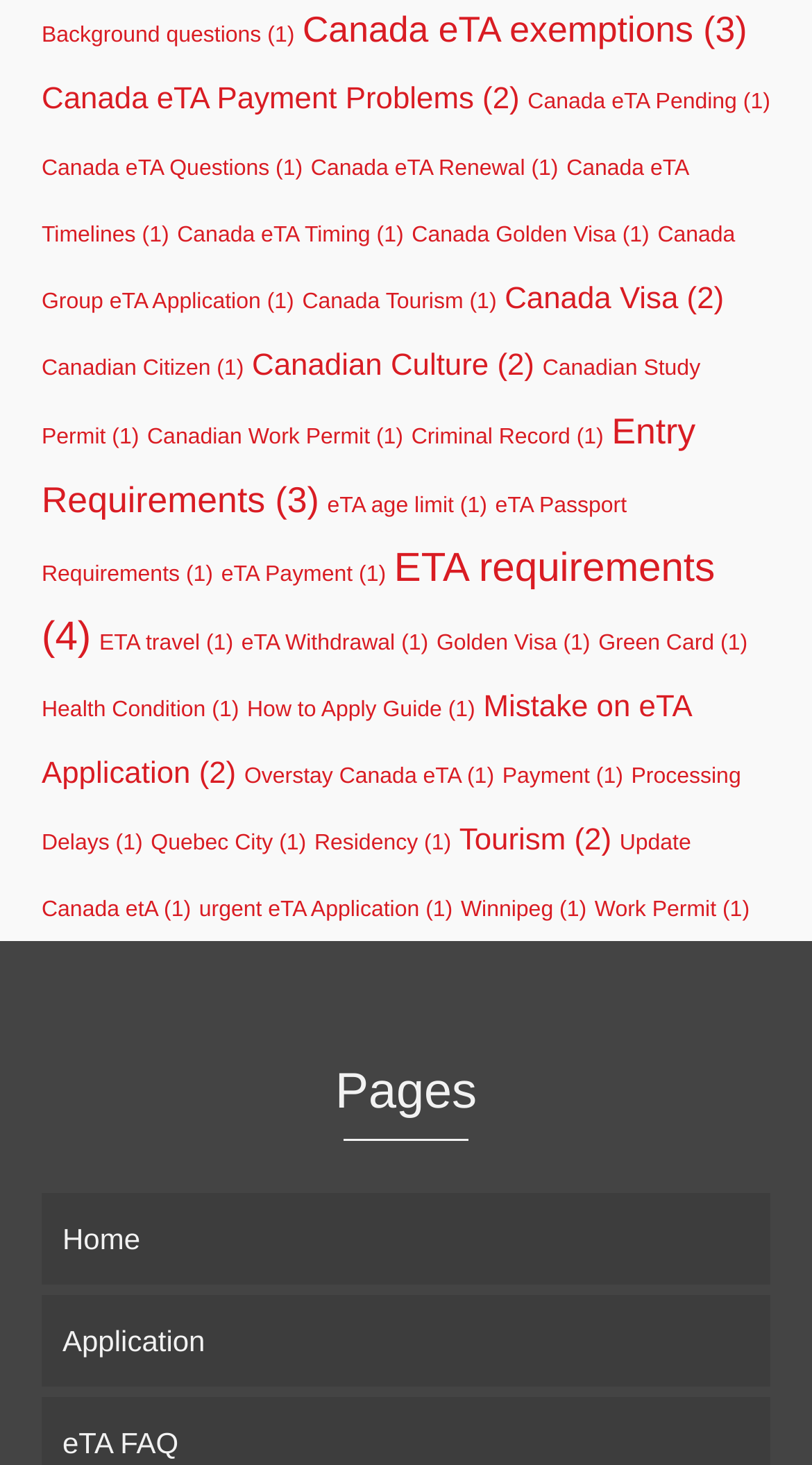What is the topic of the webpage? Refer to the image and provide a one-word or short phrase answer.

Canada eTA